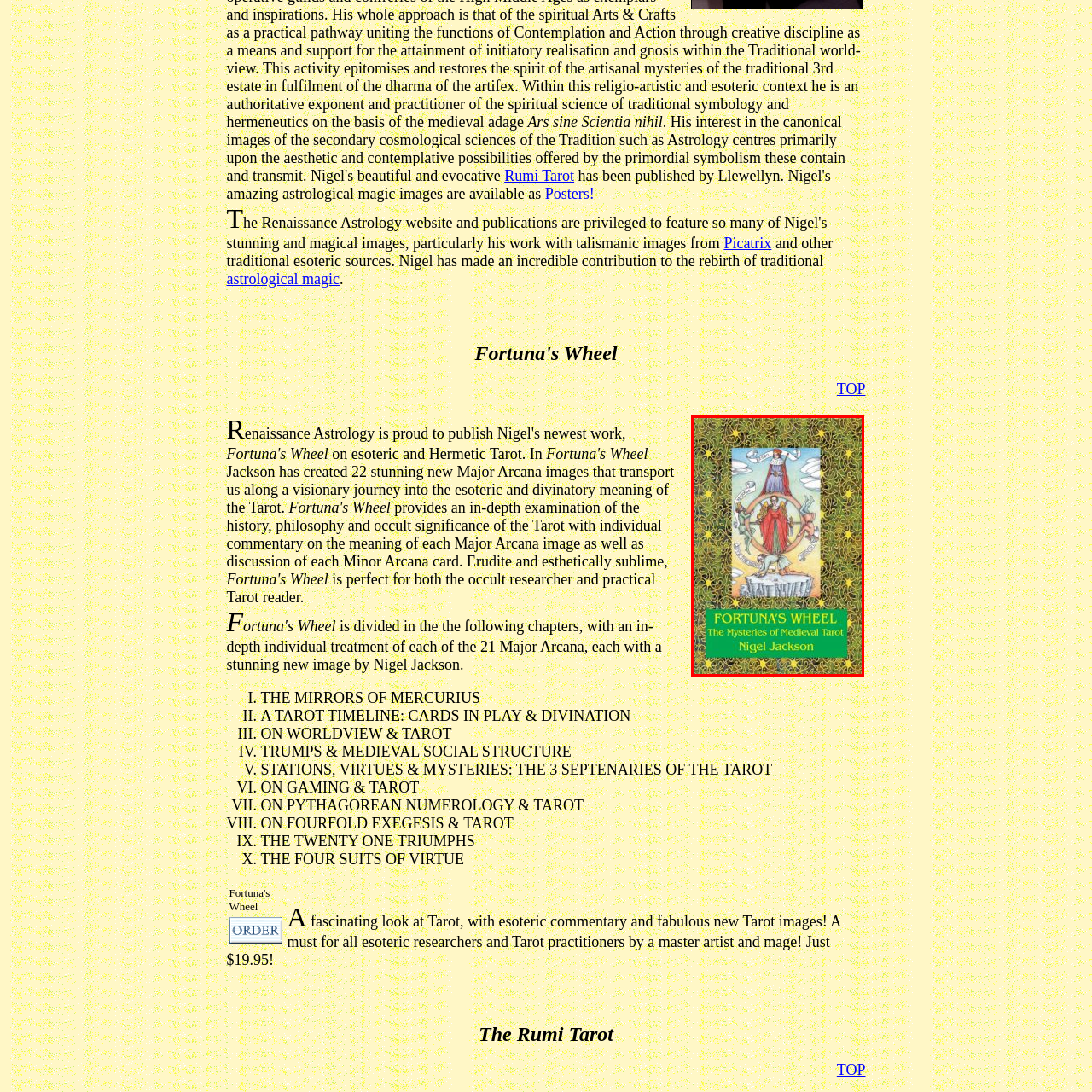What is the background of the cover embellished with?
Review the image encased within the red bounding box and supply a detailed answer according to the visual information available.

The caption states that the background of the cover is embellished with intricate patterns, which enhances the book's esoteric appeal and complements the overall aesthetic of the design.